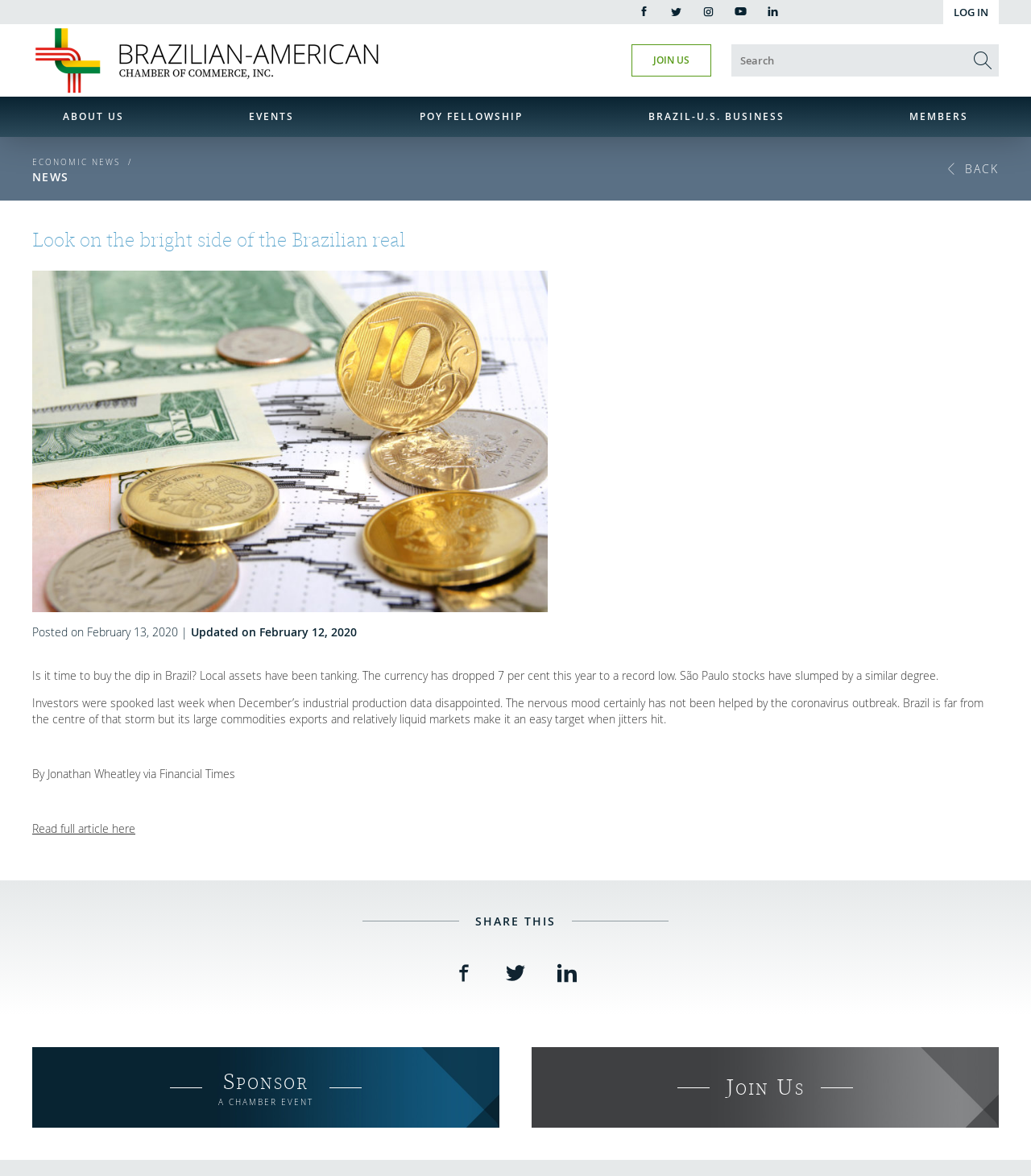Using the element description: "Members", determine the bounding box coordinates for the specified UI element. The coordinates should be four float numbers between 0 and 1, [left, top, right, bottom].

[0.873, 0.082, 0.949, 0.116]